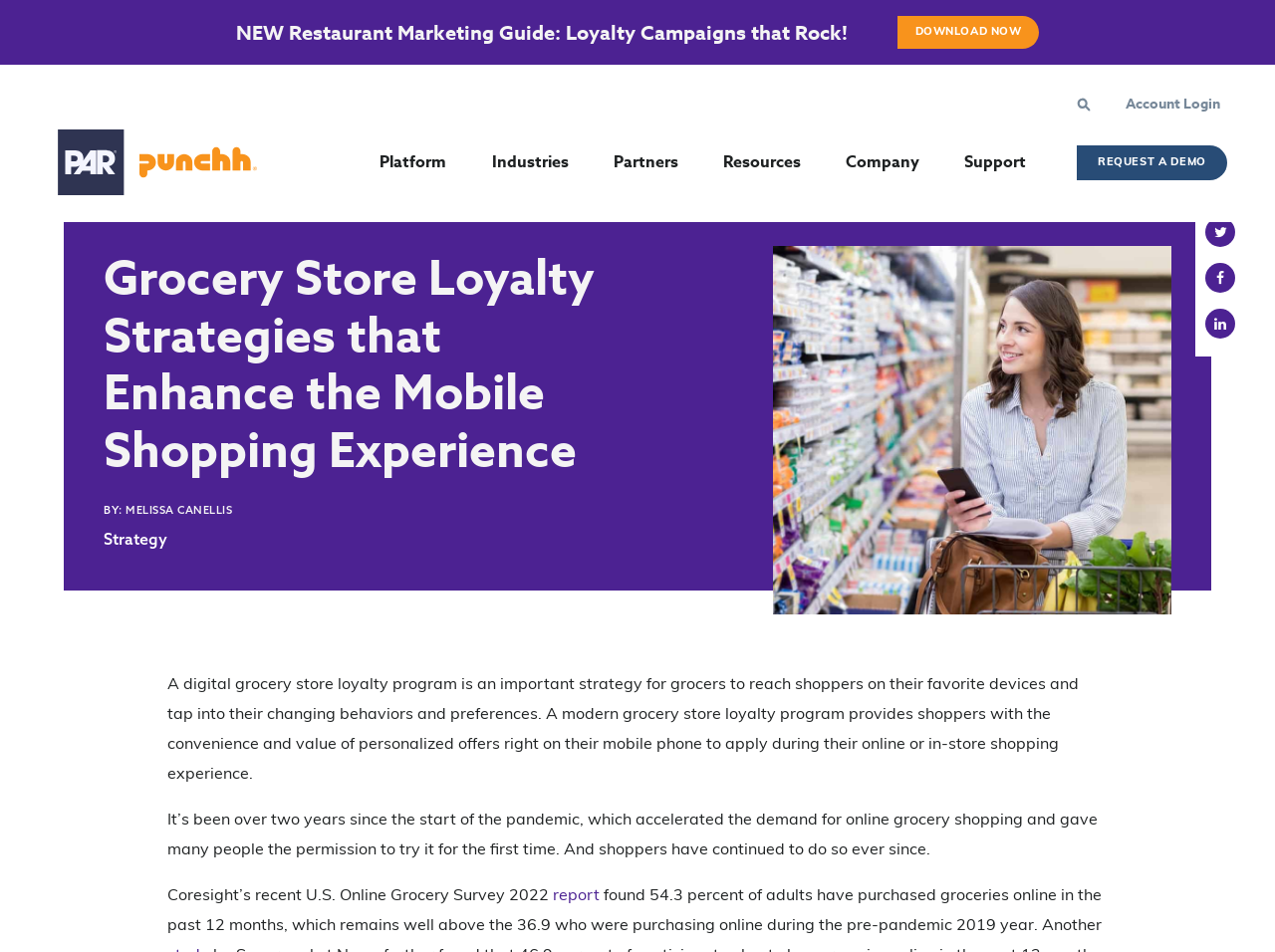Can you determine the bounding box coordinates of the area that needs to be clicked to fulfill the following instruction: "Read the article by Melissa Canellis"?

[0.098, 0.528, 0.182, 0.542]